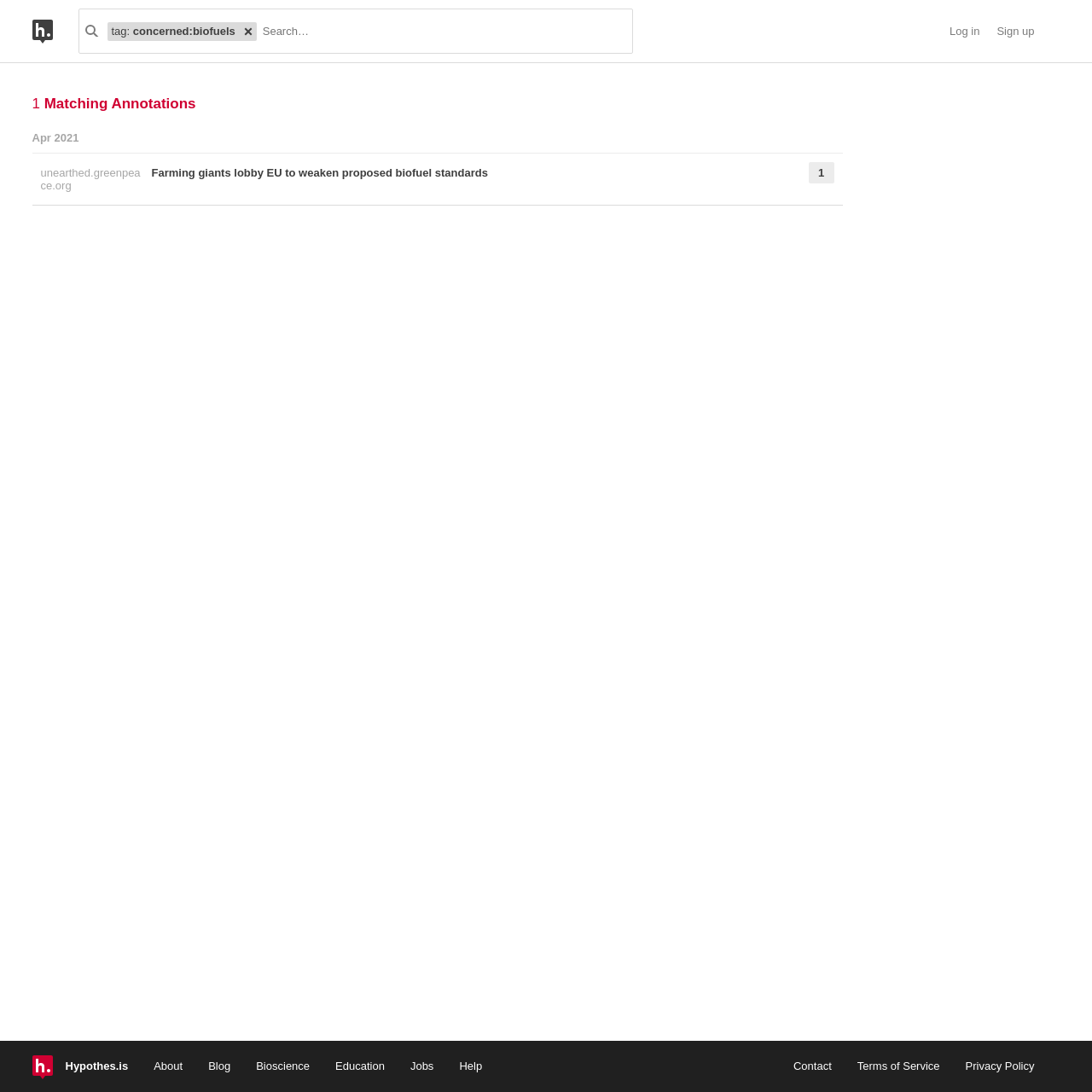Determine the bounding box coordinates for the UI element with the following description: "parent_node: tag: concerned:biofuels title="Hypothesis homepage"". The coordinates should be four float numbers between 0 and 1, represented as [left, top, right, bottom].

[0.029, 0.008, 0.071, 0.049]